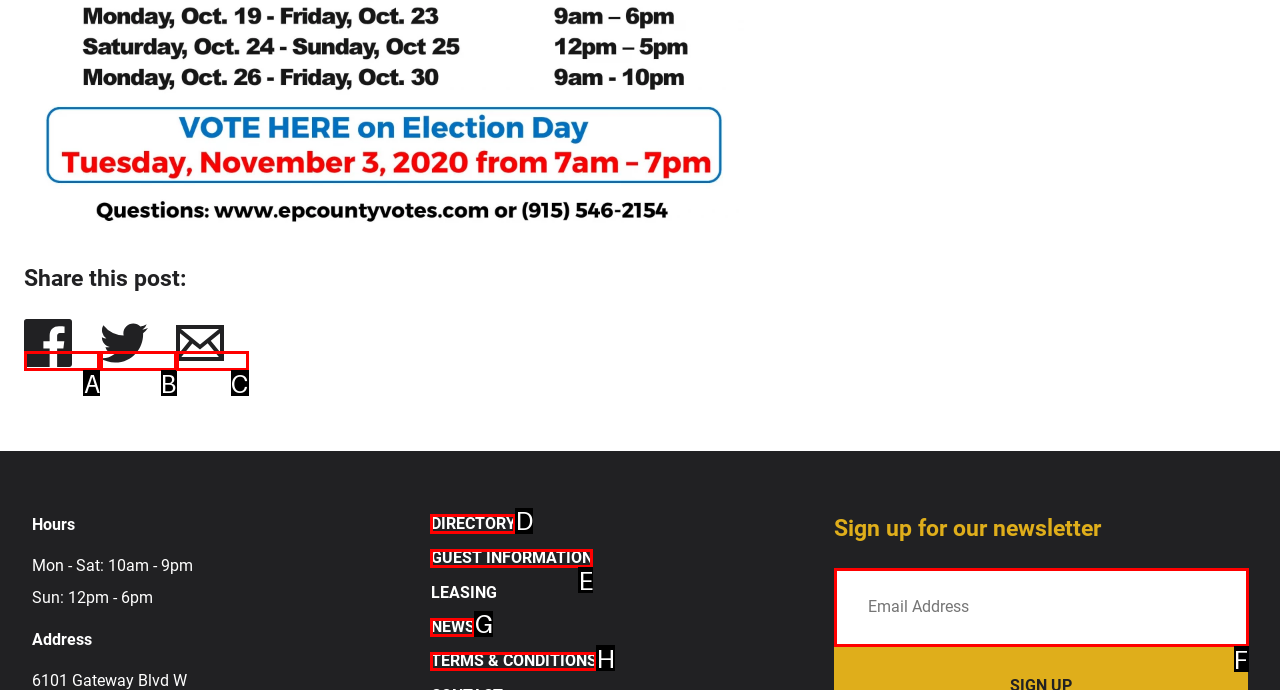Tell me which letter corresponds to the UI element that will allow you to Share this post on Facebook. Answer with the letter directly.

A